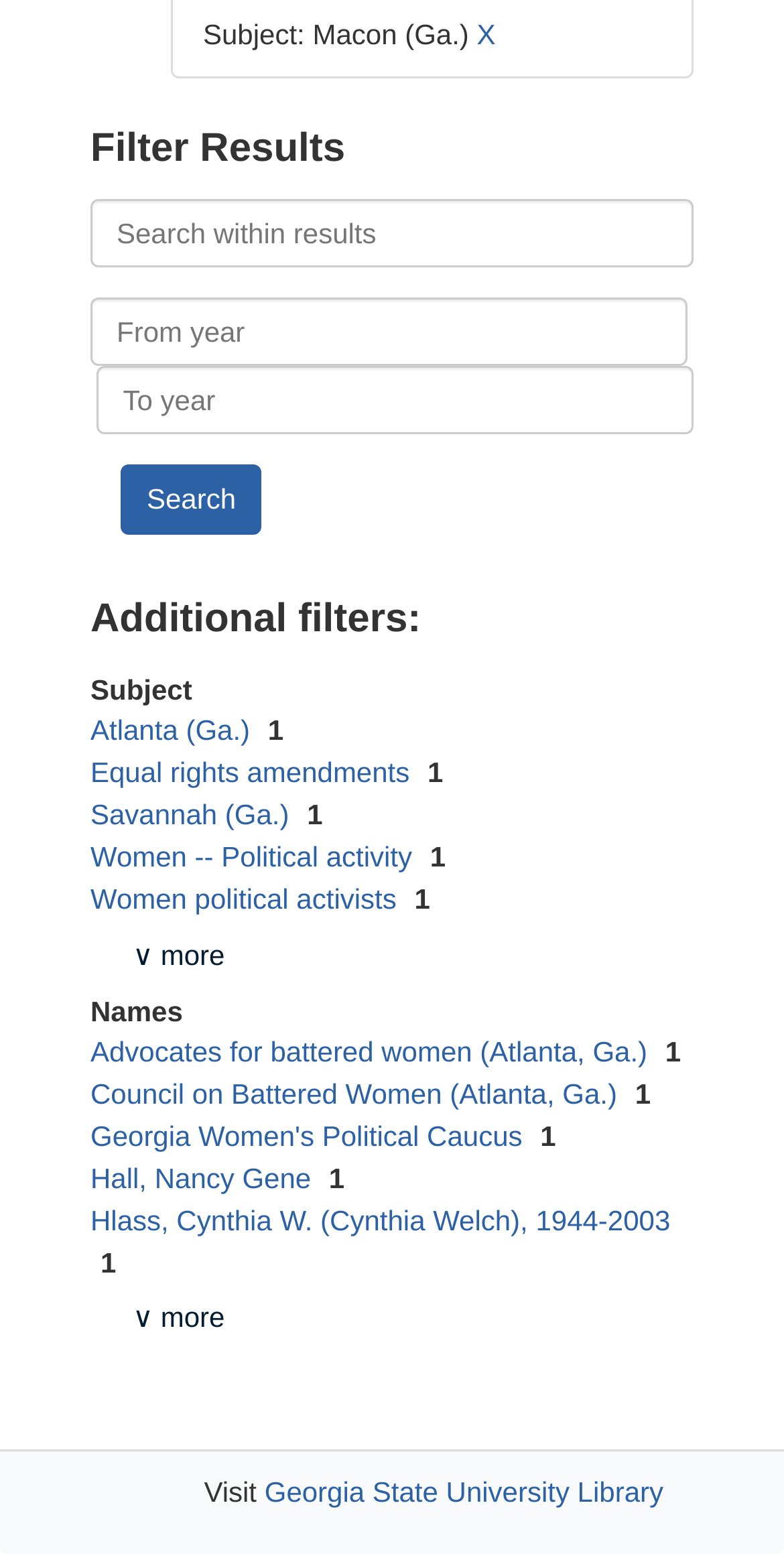What is the name of the library being visited?
Answer with a single word or phrase, using the screenshot for reference.

Georgia State University Library